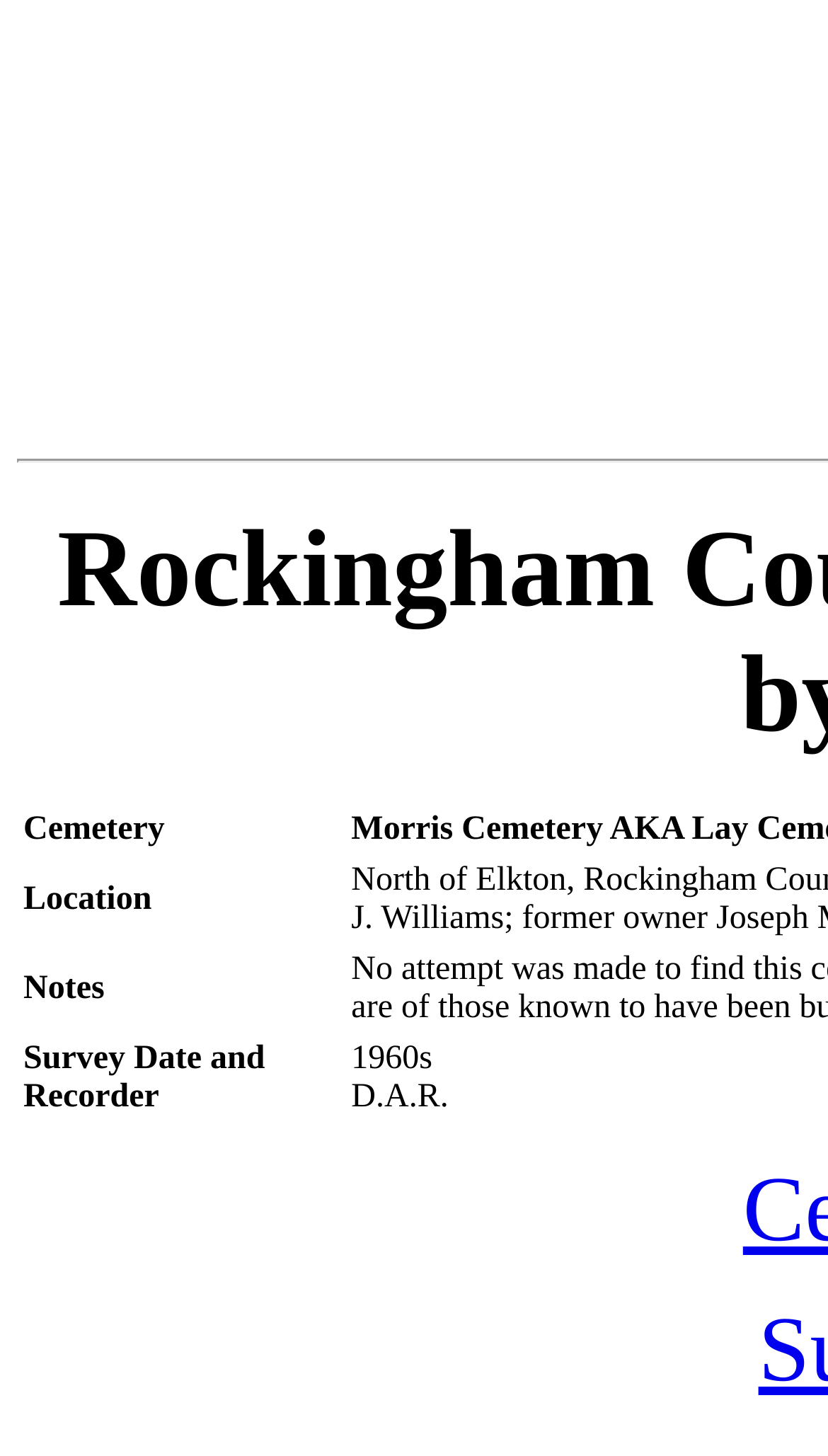Extract the primary headline from the webpage and present its text.

Rockingham County Virginia Tombstones by Cemetery